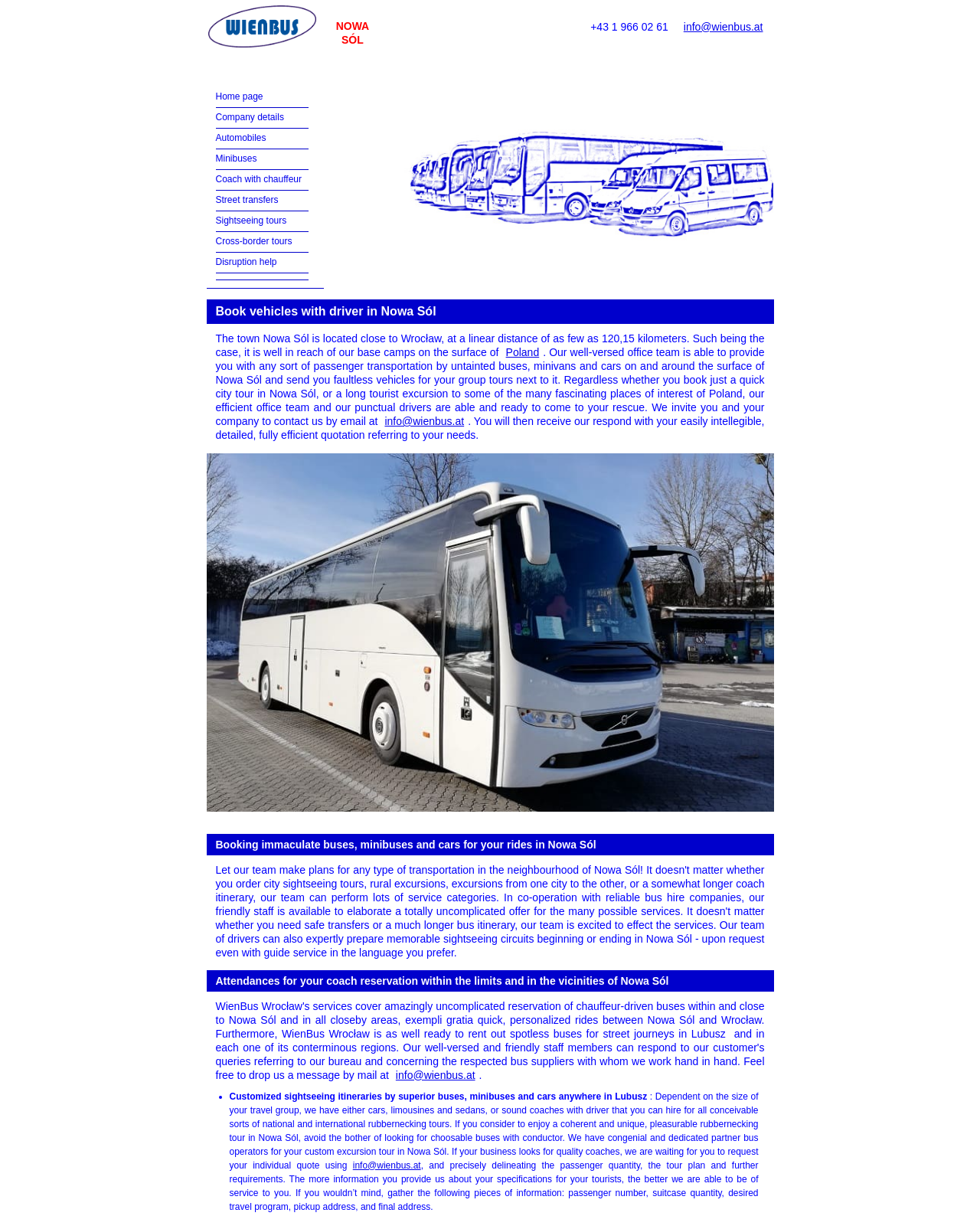Determine the bounding box coordinates of the UI element that matches the following description: "Coach with chauffeur". The coordinates should be four float numbers between 0 and 1 in the format [left, top, right, bottom].

[0.22, 0.143, 0.308, 0.152]